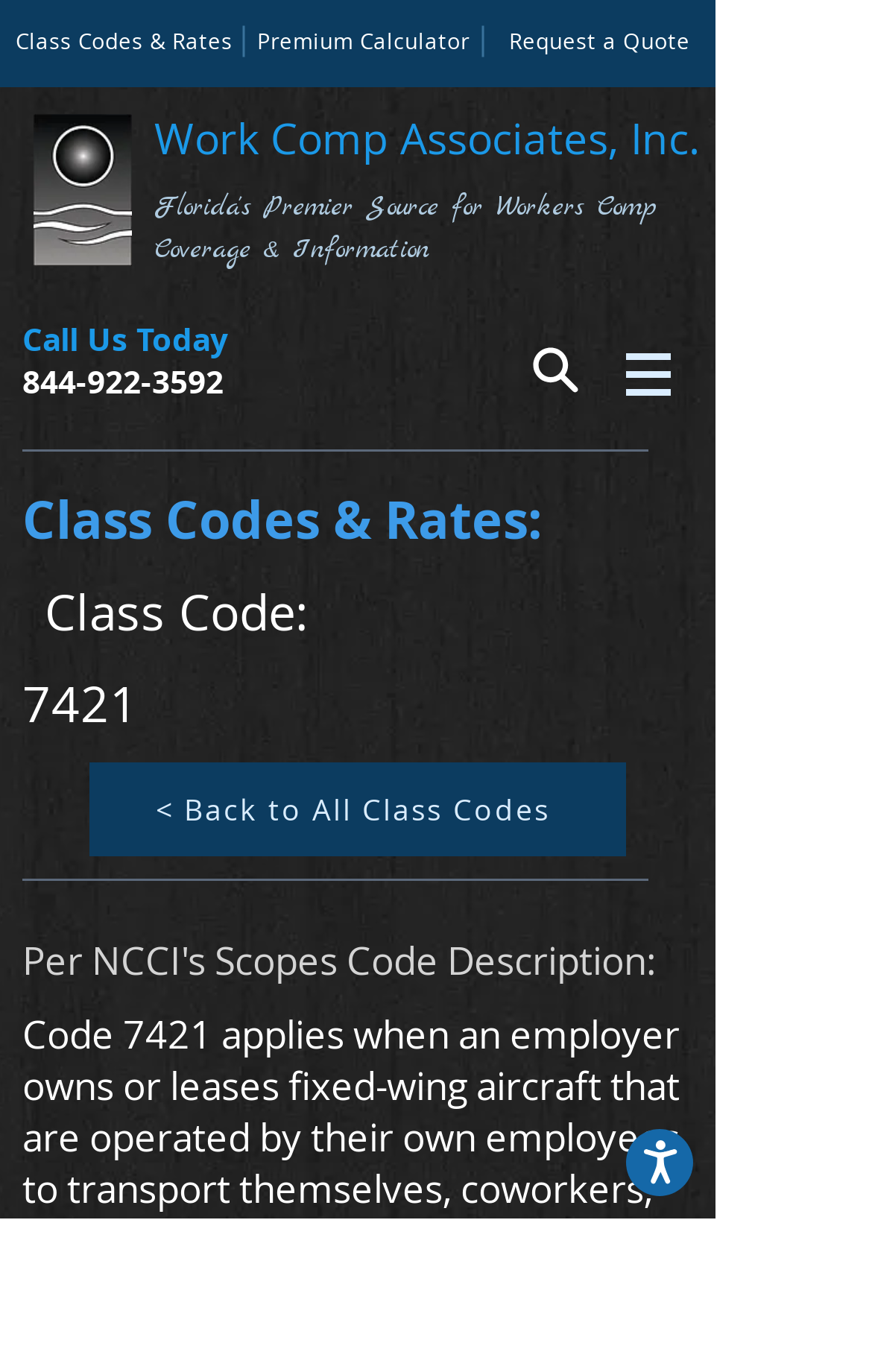Show the bounding box coordinates for the element that needs to be clicked to execute the following instruction: "Open 'Premium Calculator'". Provide the coordinates in the form of four float numbers between 0 and 1, i.e., [left, top, right, bottom].

[0.292, 0.008, 0.541, 0.052]